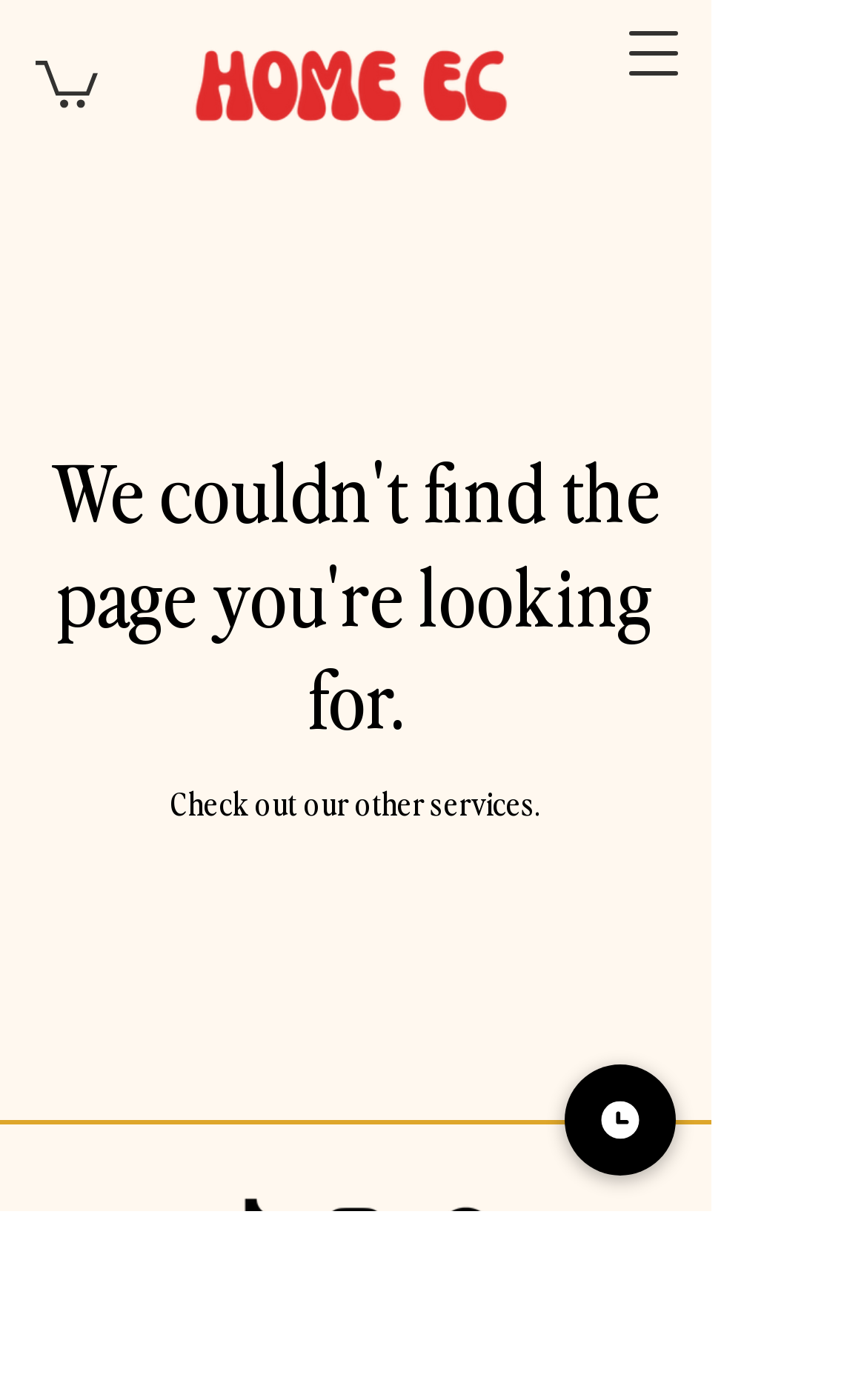Please examine the image and answer the question with a detailed explanation:
What social media platform is linked?

In the social bar section at the bottom of the webpage, there is a link to Instagram, indicated by the Instagram image and text.